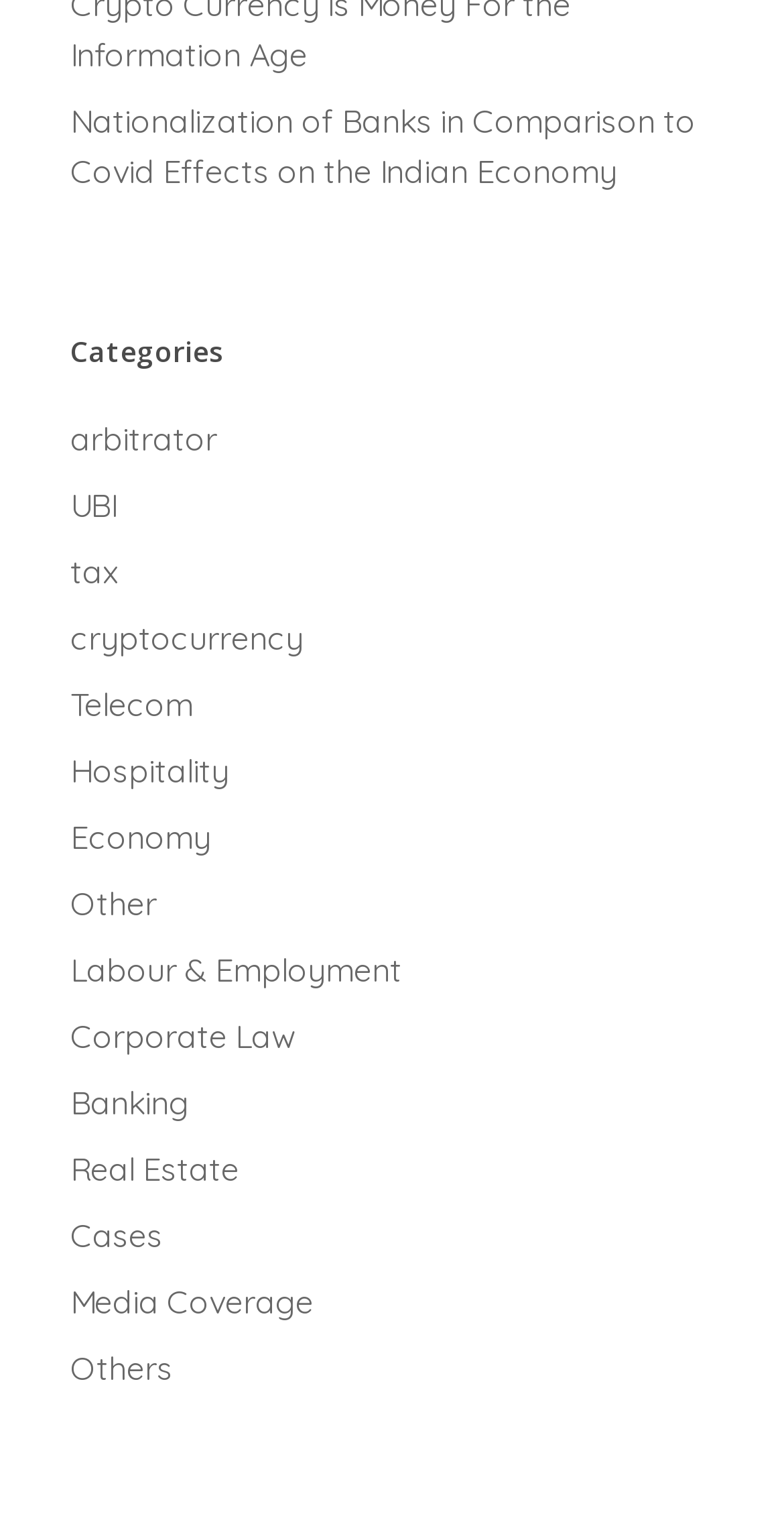Bounding box coordinates are specified in the format (top-left x, top-left y, bottom-right x, bottom-right y). All values are floating point numbers bounded between 0 and 1. Please provide the bounding box coordinate of the region this sentence describes: Labour & Employment

[0.09, 0.625, 0.91, 0.658]